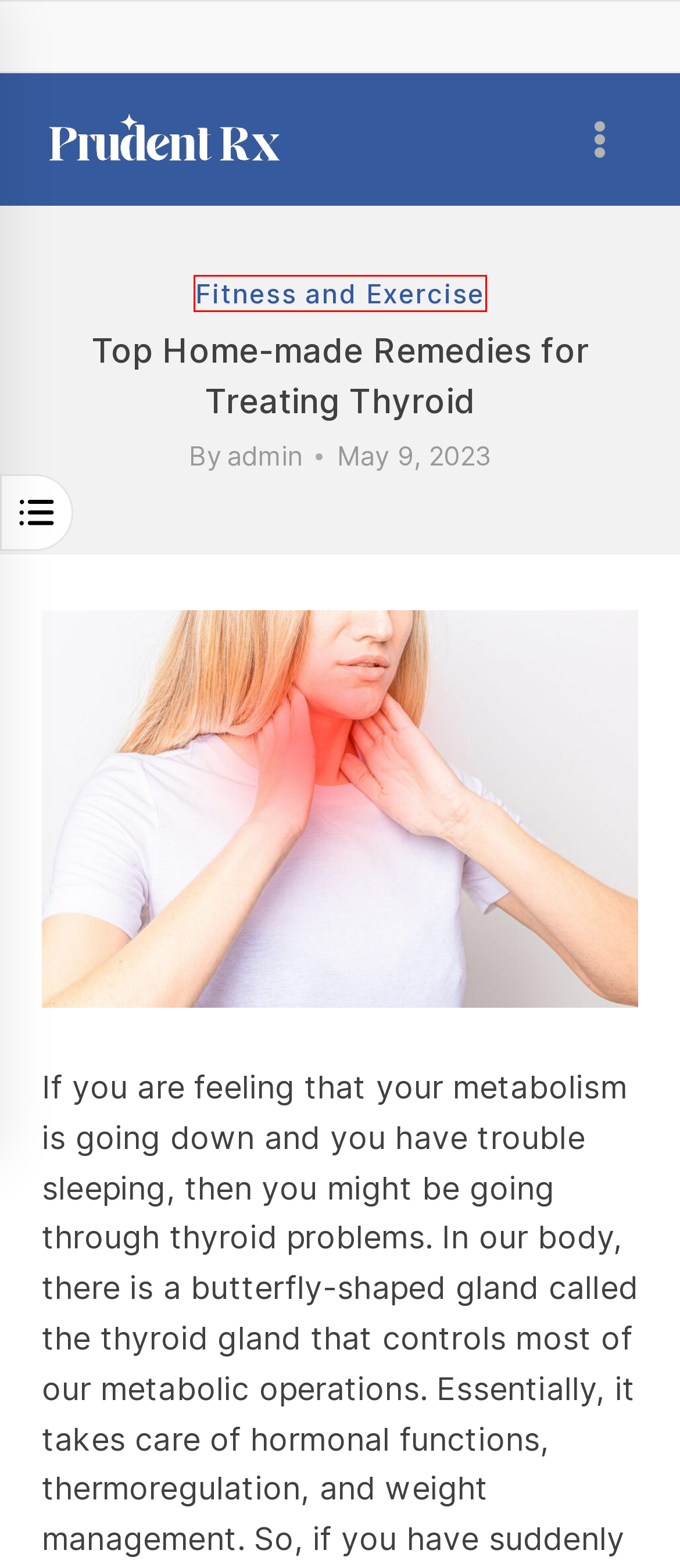You have a screenshot of a webpage with a red bounding box around an element. Select the webpage description that best matches the new webpage after clicking the element within the red bounding box. Here are the descriptions:
A. Enhancing Sleep Quality Archives -
B. Fitness and Exercise Archives -
C. Liver and Digestive Health Archives -
D. PrudentRx Drug List | CVS Copay Optimization
E. Chronic Diseases Archives -
F. Healthcare Archives -
G. Tips to get rid of asthma symptoms  -
H. Natural remedies to control your hypothyroidism for better health

B